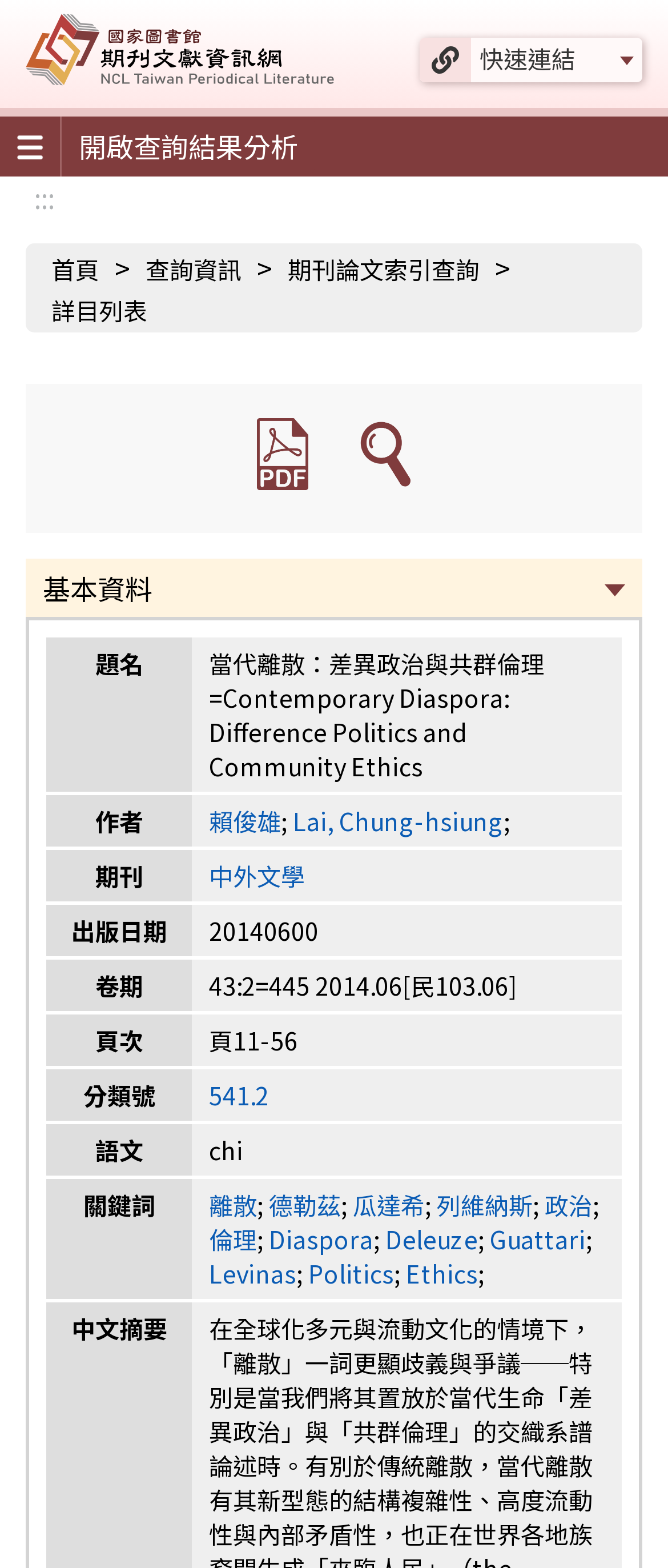Please find the bounding box coordinates of the element that must be clicked to perform the given instruction: "Open the '期刊文獻網' website". The coordinates should be four float numbers from 0 to 1, i.e., [left, top, right, bottom].

[0.038, 0.0, 0.5, 0.069]